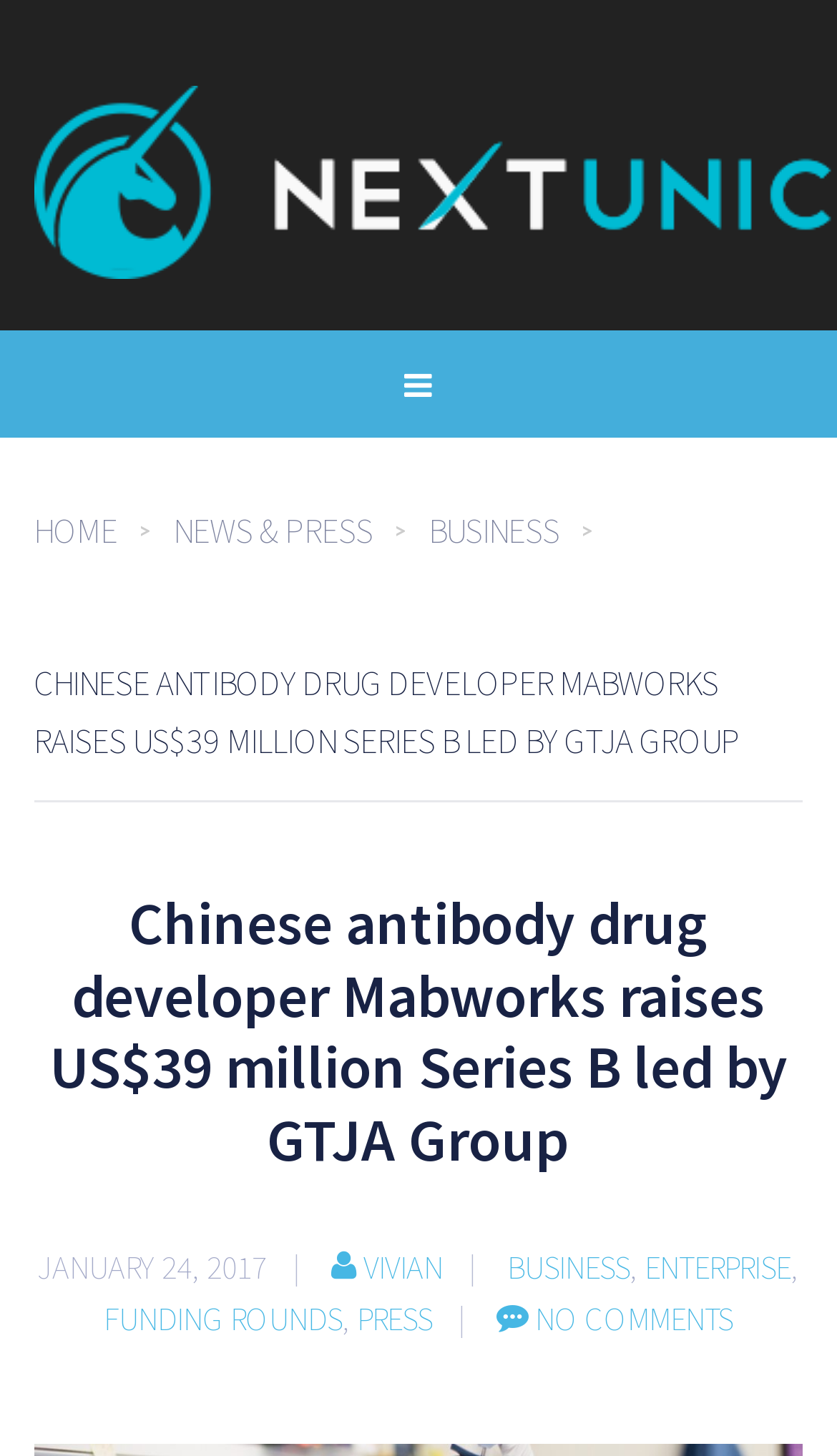Look at the image and write a detailed answer to the question: 
Who is the author of the news article?

I found the author's name by looking at the link element with the content ' VIVIAN' which is located below the main heading of the webpage.